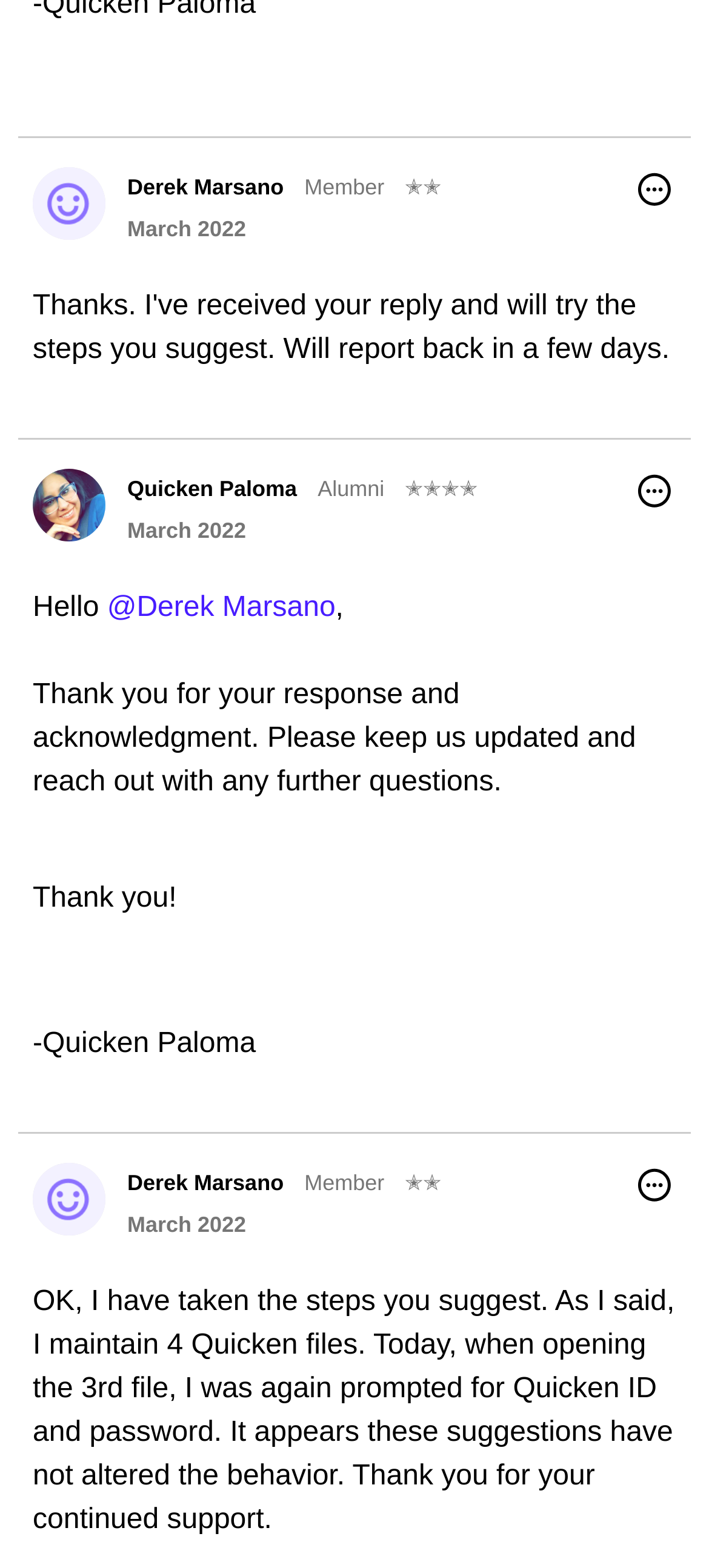Please determine the bounding box coordinates for the UI element described here. Use the format (top-left x, top-left y, bottom-right x, bottom-right y) with values bounded between 0 and 1: Early Nursing Education

None